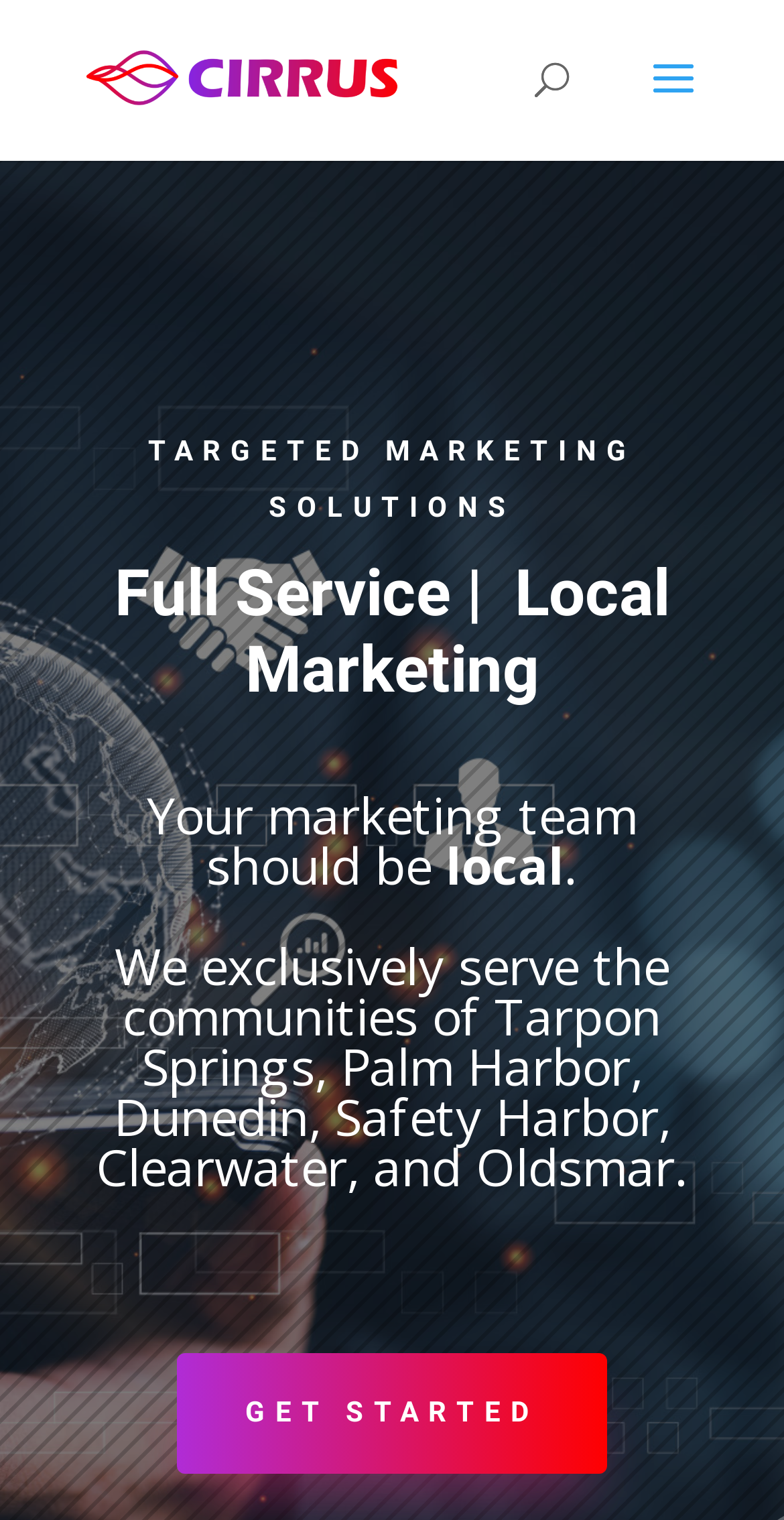What is the call-to-action on the webpage?
Provide a well-explained and detailed answer to the question.

The call-to-action on the webpage is obtained from the link element 'GET STARTED 5' which is a prominent button on the webpage.